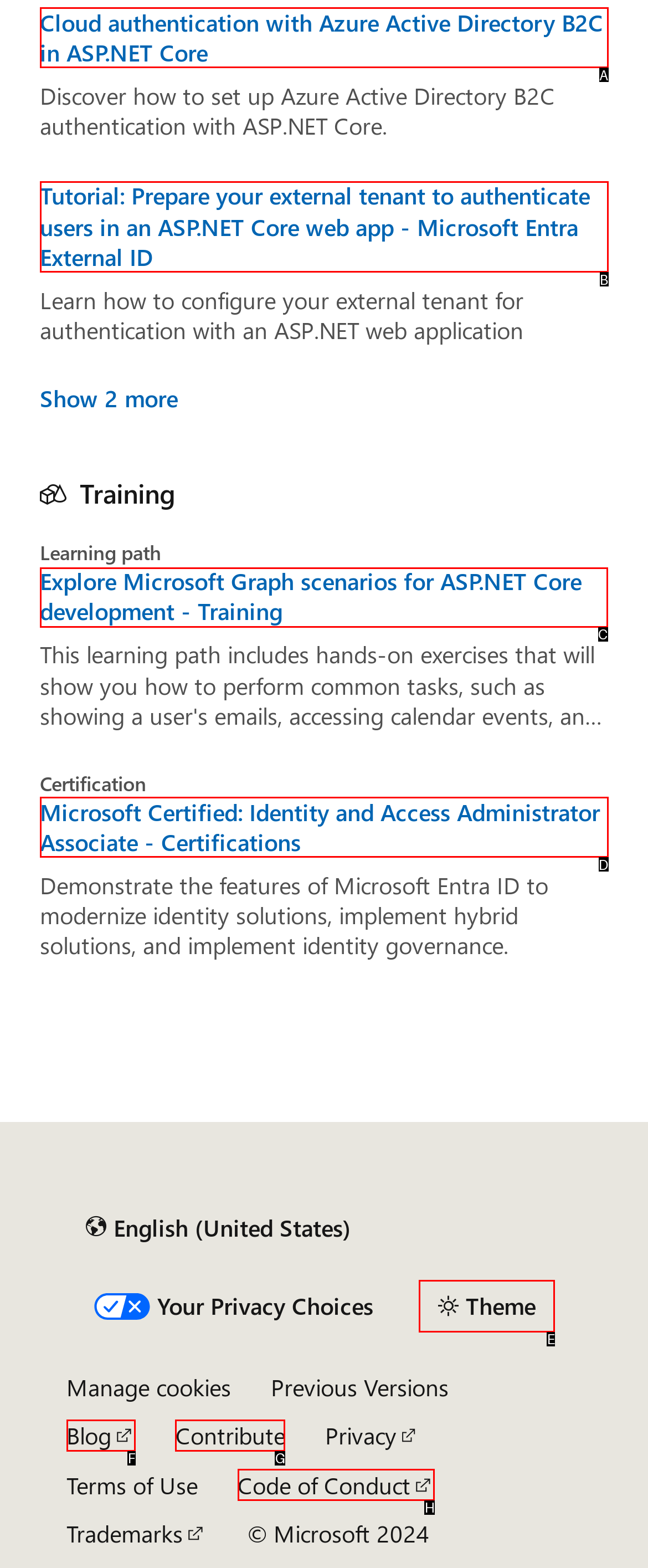Select the appropriate HTML element to click for the following task: Explore Microsoft Graph scenarios for ASP.NET Core development
Answer with the letter of the selected option from the given choices directly.

C